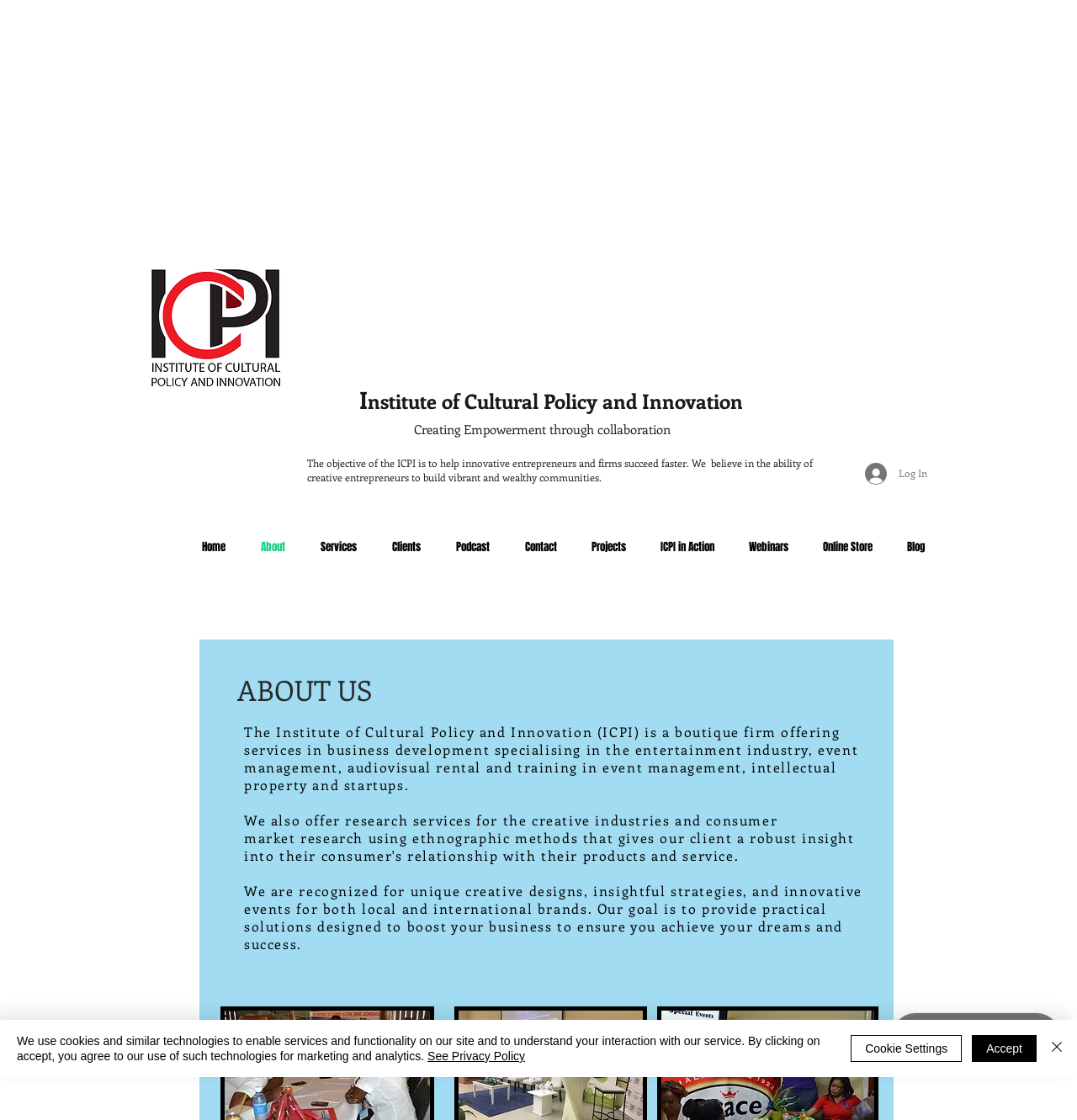Determine the bounding box coordinates of the region that needs to be clicked to achieve the task: "View the Services page".

[0.281, 0.456, 0.348, 0.52]